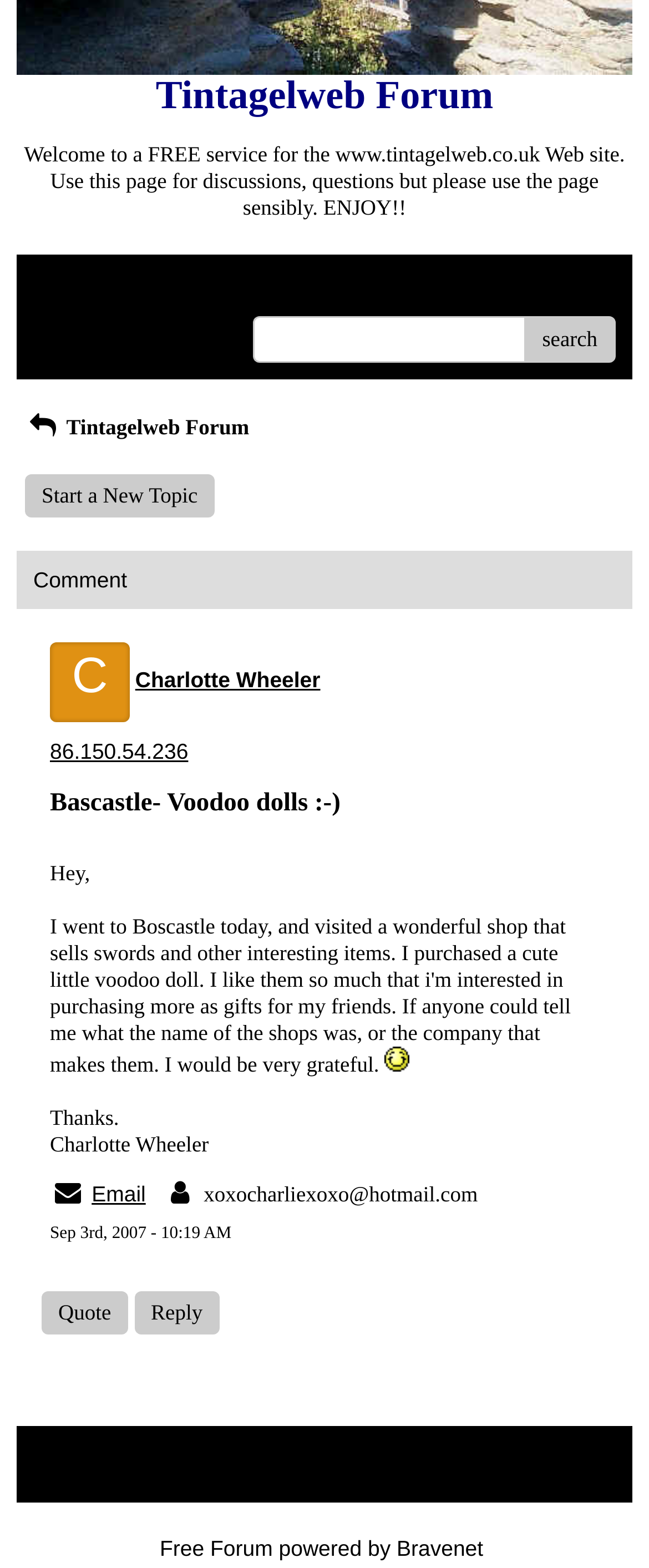Determine the bounding box coordinates for the HTML element mentioned in the following description: "parent_node: search name="searchfor"". The coordinates should be a list of four floats ranging from 0 to 1, represented as [left, top, right, bottom].

[0.39, 0.202, 0.923, 0.232]